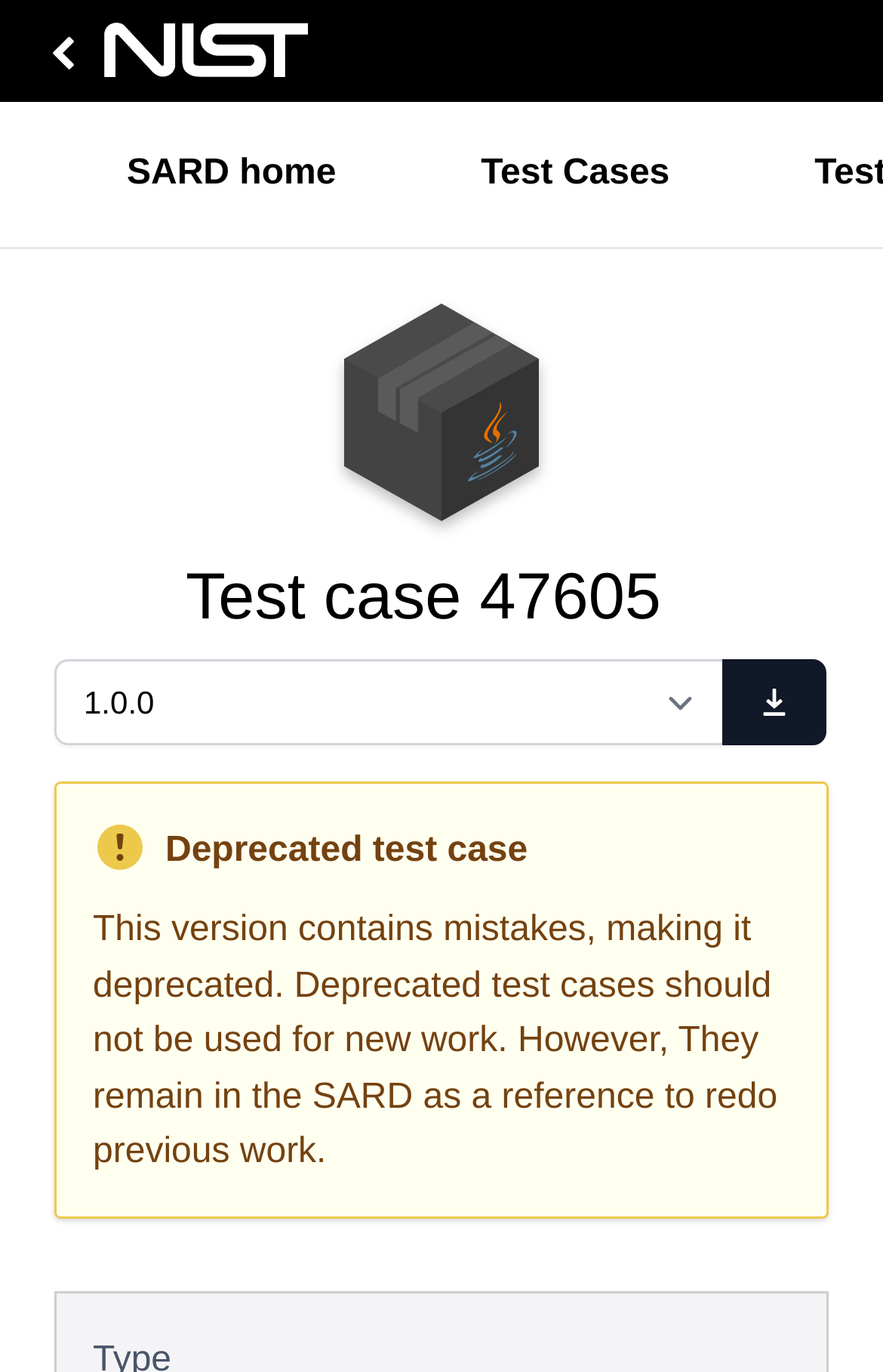What is the function of the 'download' link?
Please use the image to provide a one-word or short phrase answer.

To download the test case